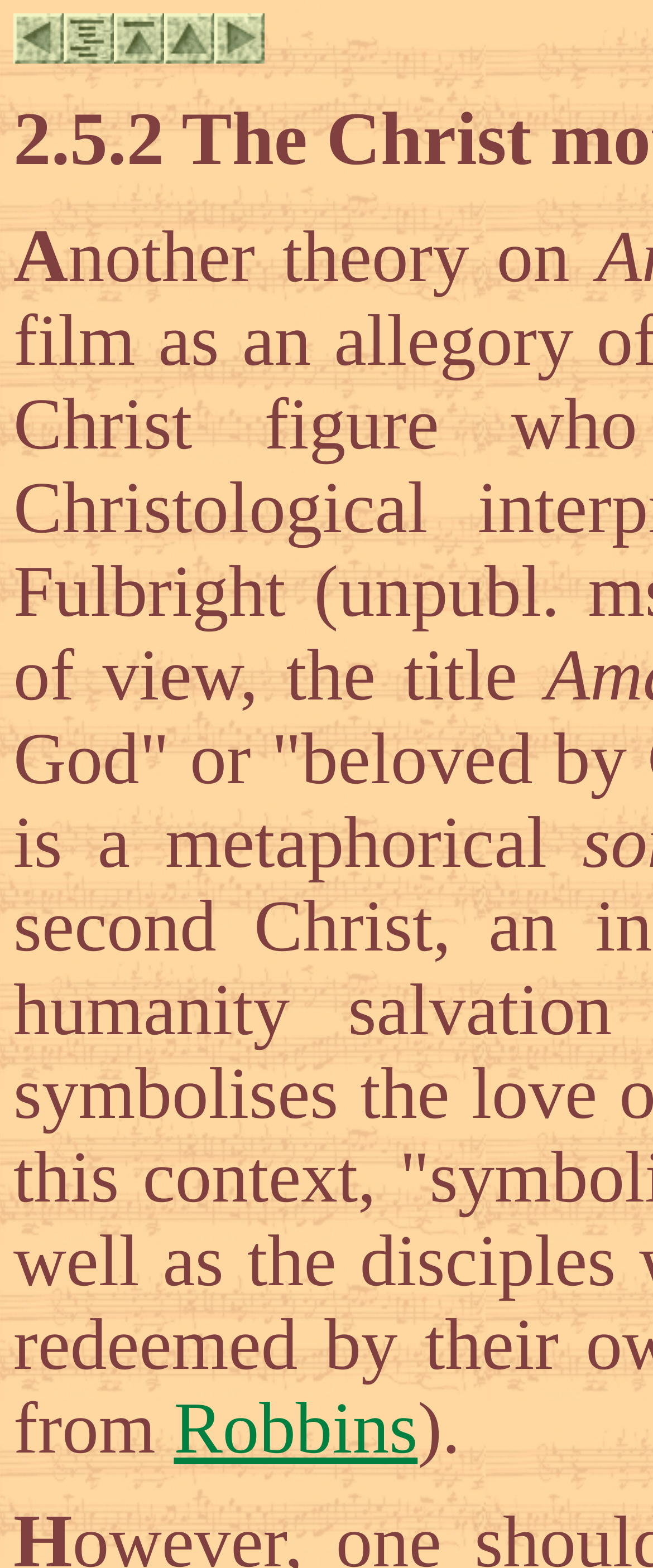Construct a comprehensive caption that outlines the webpage's structure and content.

The webpage is titled "Amadeus" and has a navigation menu at the top, consisting of five links: "back", "Contents", "Title page", "up", and "continue". Each link has a corresponding image. The links are positioned horizontally, with "back" on the left and "continue" on the right.

Below the navigation menu, there is a paragraph of text that starts with "A" and continues with "nother theory on". This text spans most of the width of the page.

At the bottom of the page, there is a link to "Robbins" positioned to the left, followed by a period.